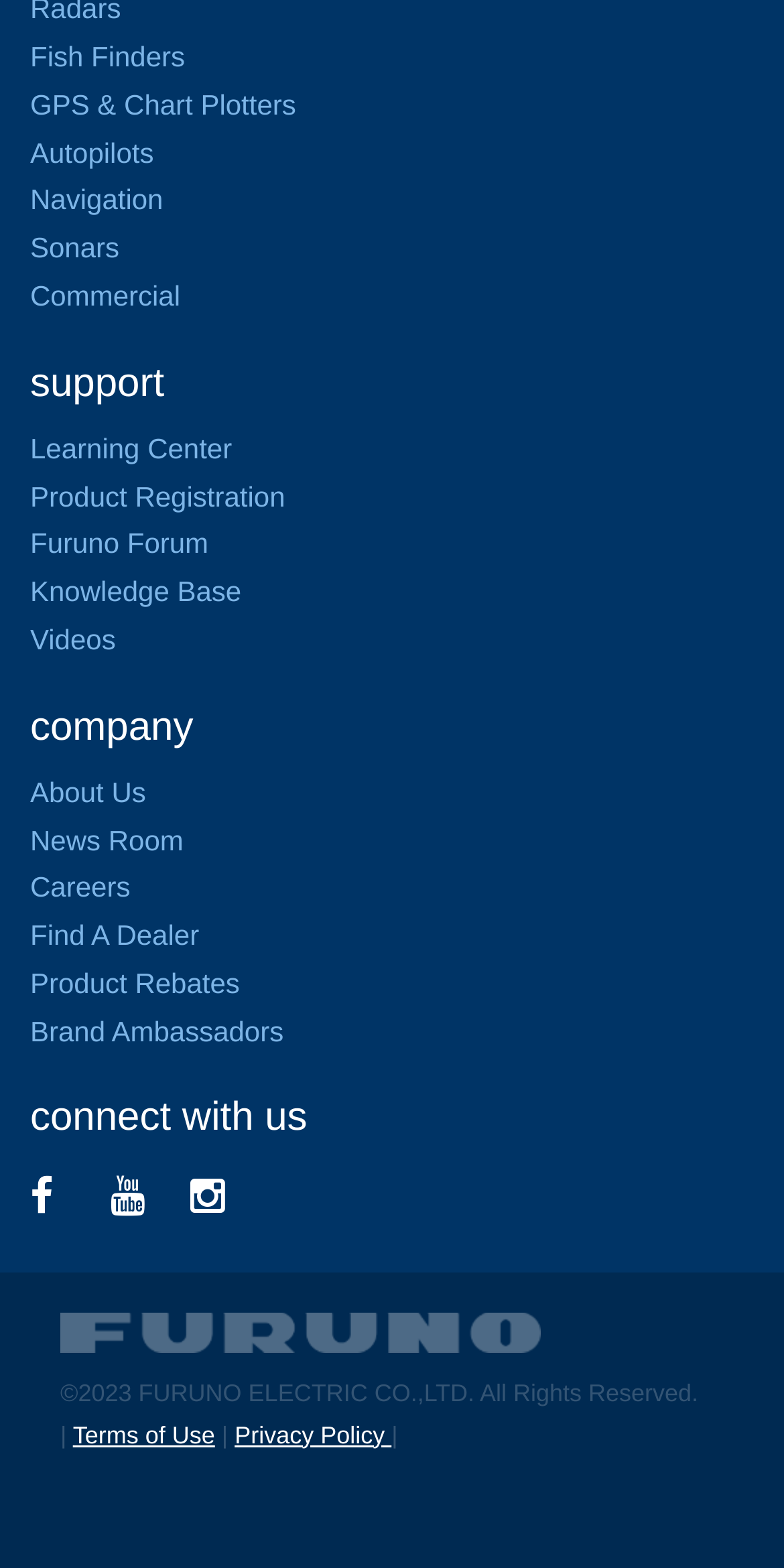Could you indicate the bounding box coordinates of the region to click in order to complete this instruction: "Go to Learning Center".

[0.038, 0.275, 0.296, 0.296]